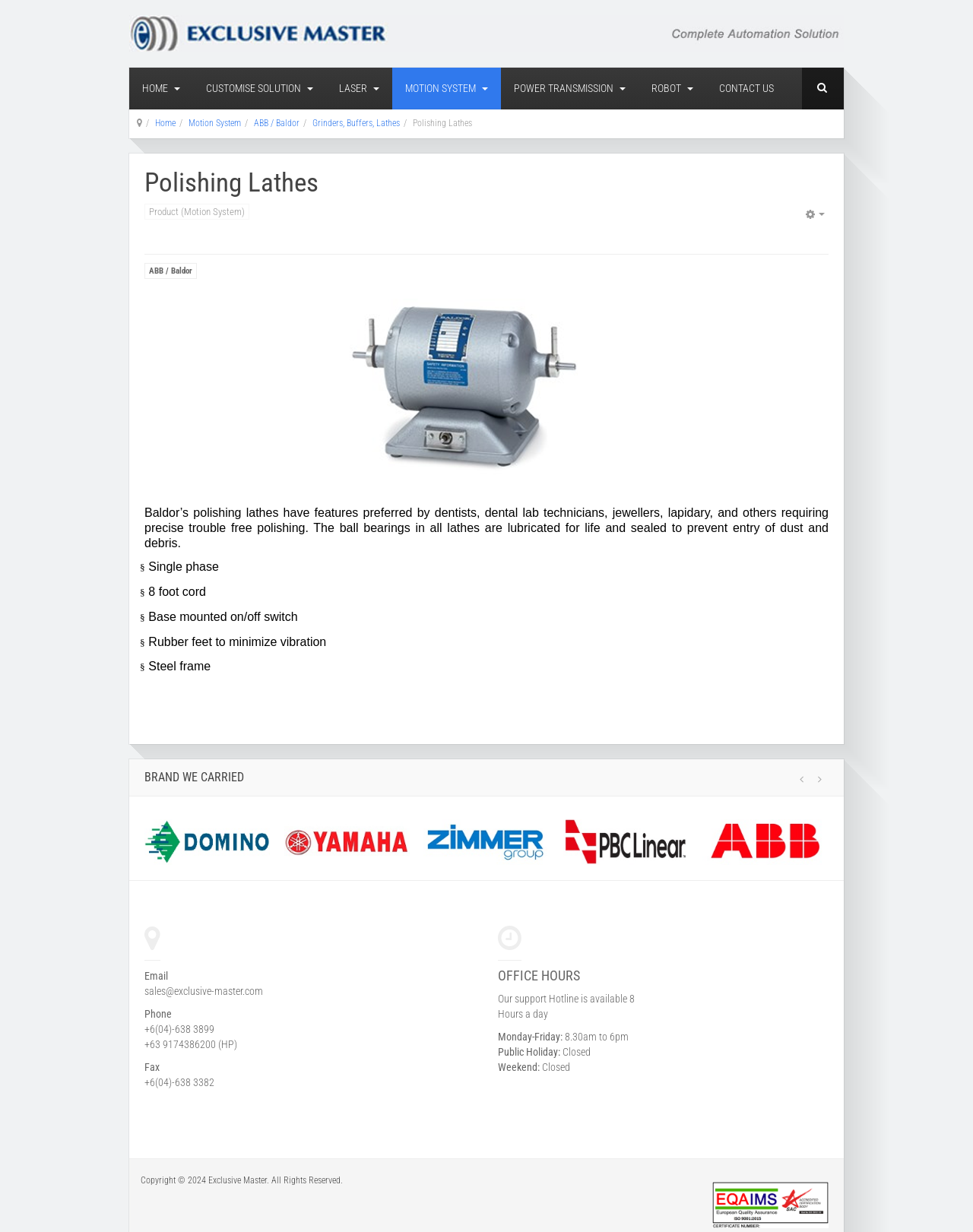Pinpoint the bounding box coordinates of the element you need to click to execute the following instruction: "Call +6(04)-638 3899". The bounding box should be represented by four float numbers between 0 and 1, in the format [left, top, right, bottom].

[0.148, 0.831, 0.22, 0.84]